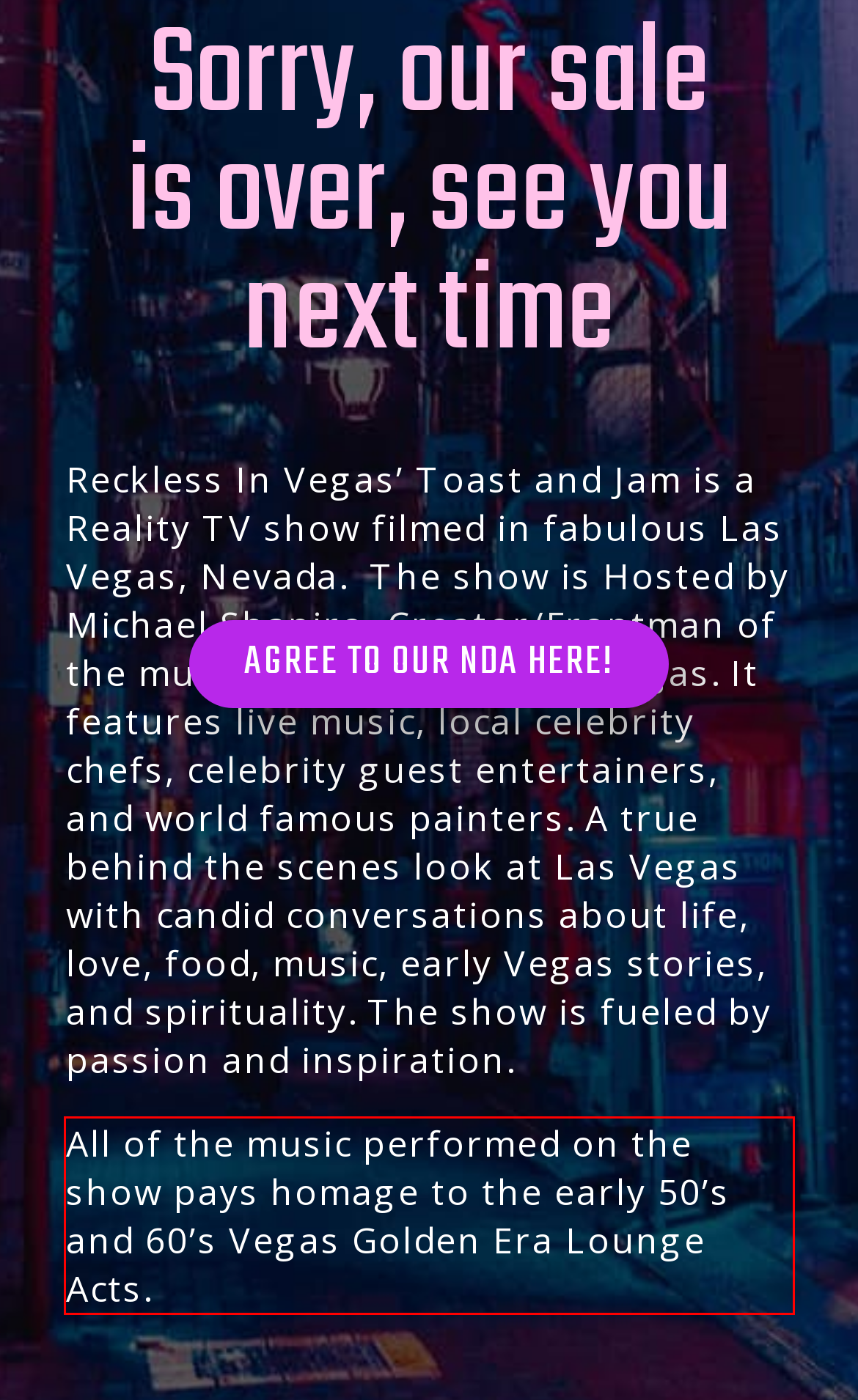In the screenshot of the webpage, find the red bounding box and perform OCR to obtain the text content restricted within this red bounding box.

All of the music performed on the show pays homage to the early 50’s and 60’s Vegas Golden Era Lounge Acts.